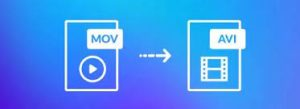Thoroughly describe the content and context of the image.

The image depicts a visual representation of the conversion process from MOV to AVI formats. On the left, there is a stylized MOV file icon, featuring a play button, symbolizing video content. An arrow points to the right, indicating a transition or transformation. On the right, an AVI file icon is shown with a film reel graphic, denoting the output format. The background features a smooth gradient of blue, enhancing the overall clarity and focus on the conversion process. This image is associated with the "Free MOV to AVI Converter," emphasizing the utility of the software for users looking to convert video files between these popular formats.